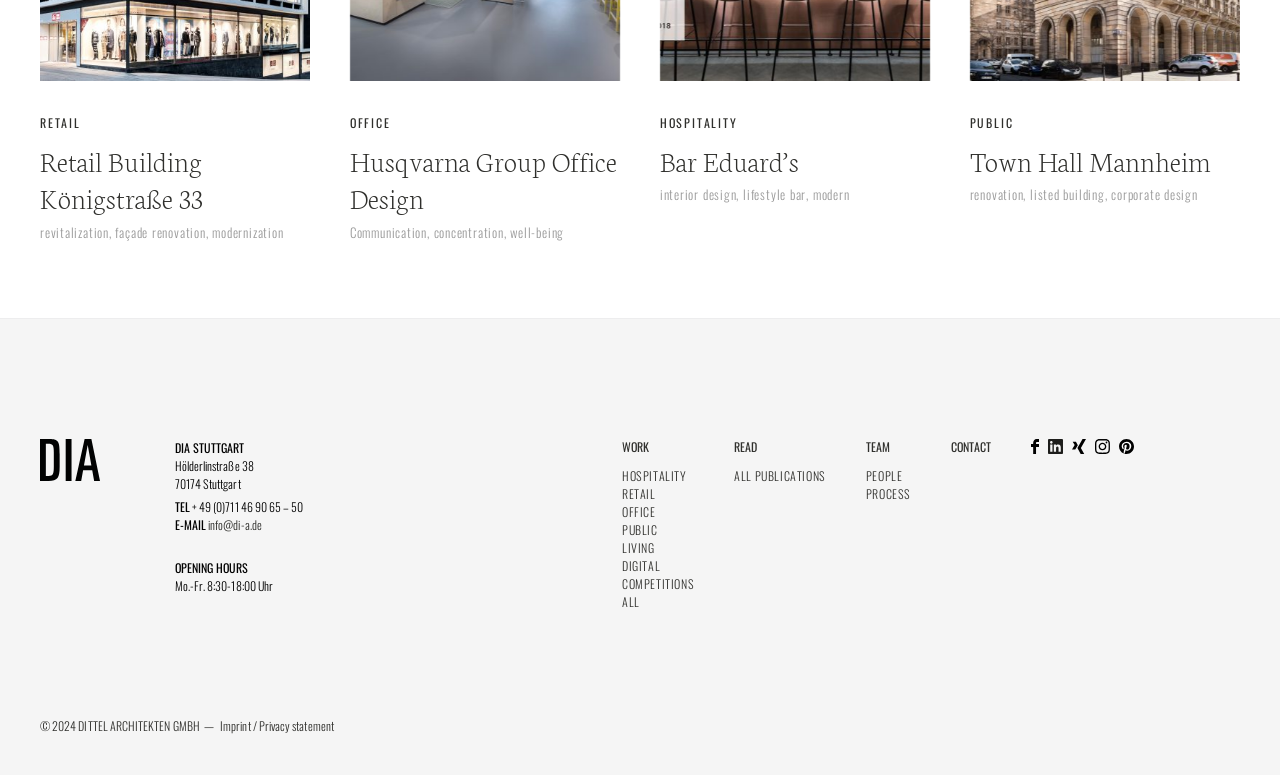Please find the bounding box coordinates of the element that needs to be clicked to perform the following instruction: "Explore 'Bar Eduard’s'". The bounding box coordinates should be four float numbers between 0 and 1, represented as [left, top, right, bottom].

[0.515, 0.182, 0.624, 0.231]